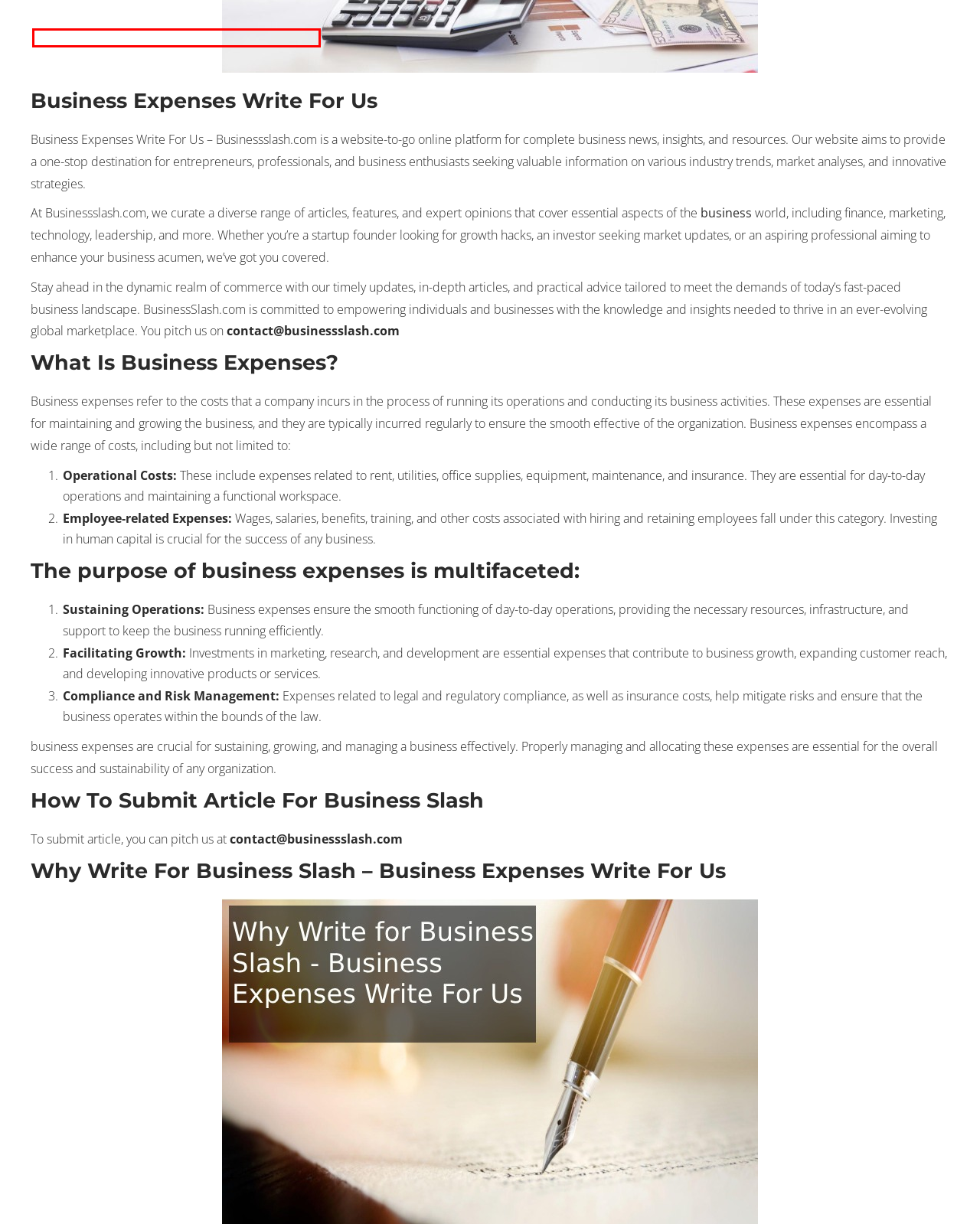Look at the screenshot of a webpage that includes a red bounding box around a UI element. Select the most appropriate webpage description that matches the page seen after clicking the highlighted element. Here are the candidates:
A. Privacy Policy - Business Slash
B. Boost Your Website's Authority: The Role of a Reputable SEO Company in Backlink Acquisition
C. General Archives - Business Slash
D. 99exch.com login – Exploring the Experience of Online Sports Betting
E. Entertainment Archives - Business Slash
F. Enhancing Your Brand Visibility Through Strategic Facebook Advertising
G. Business Slash Archives - Business Slash
H. The Ultimate Guide to Streaming Sports on Streameast in 2024

G